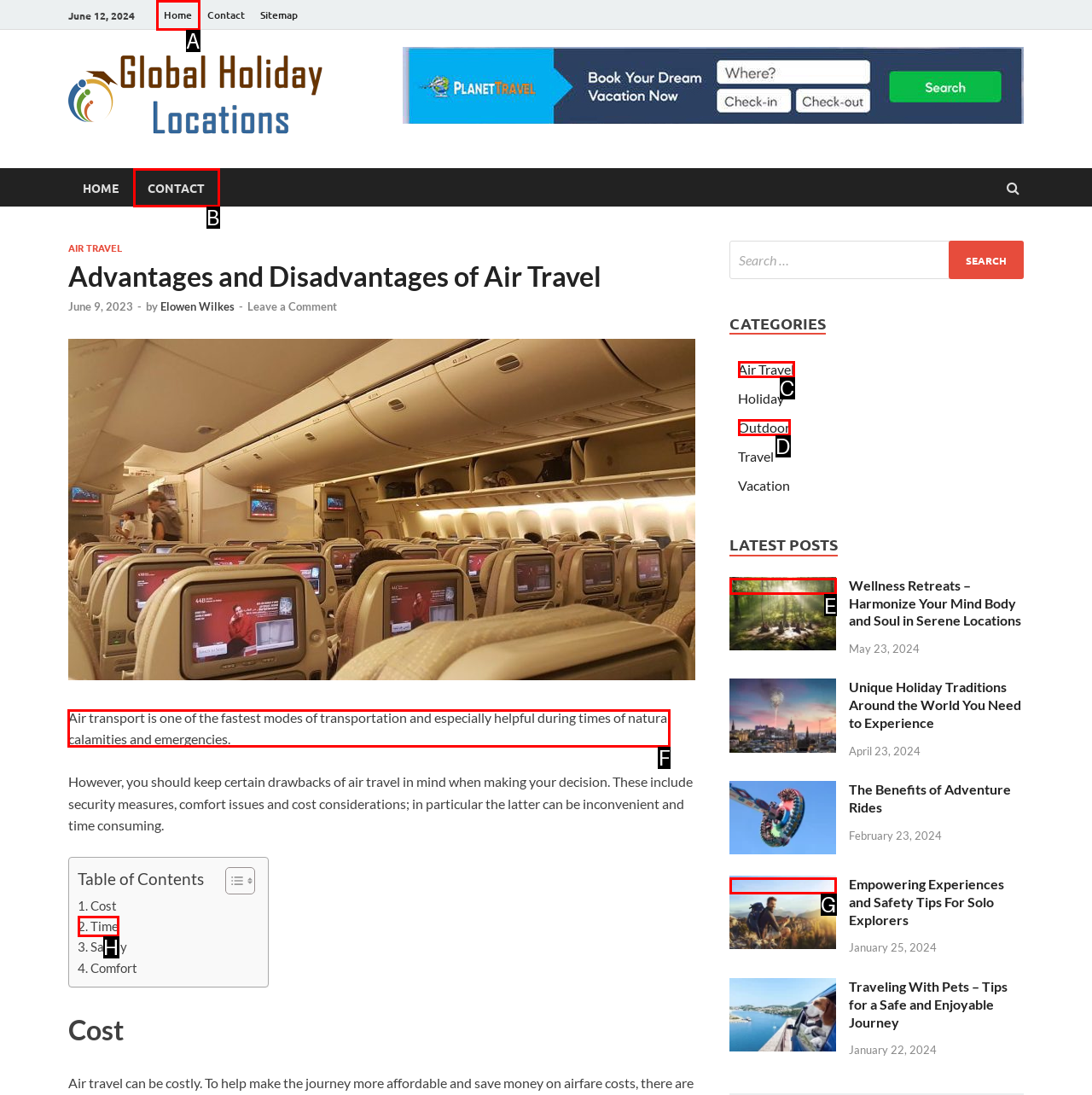Point out the correct UI element to click to carry out this instruction: Read the 'Advantages and Disadvantages of Air Travel' article
Answer with the letter of the chosen option from the provided choices directly.

F